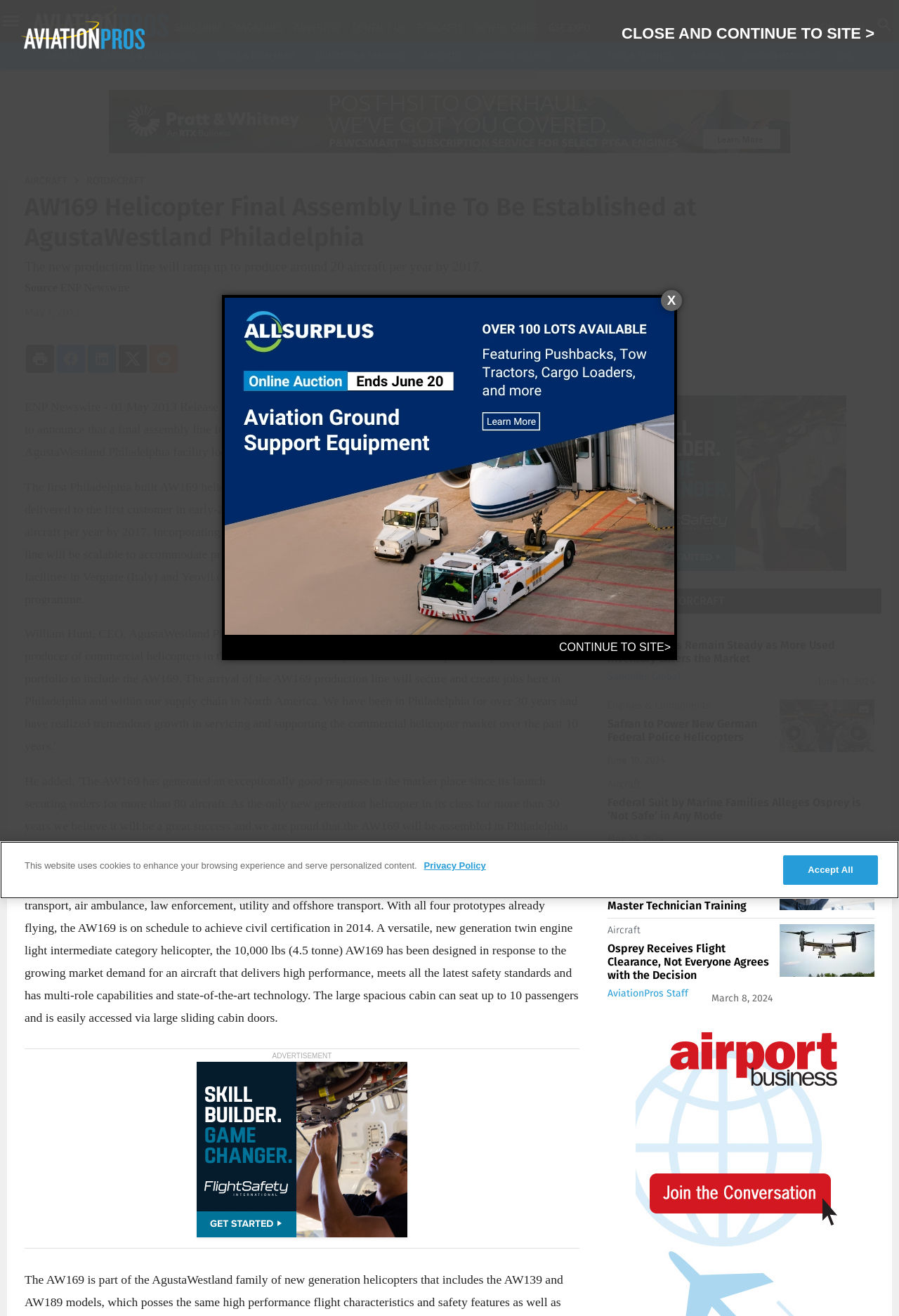From the element description Buyers Guide, predict the bounding box coordinates of the UI element. The coordinates must be specified in the format (top-left x, top-left y, bottom-right x, bottom-right y) and should be within the 0 to 1 range.

[0.0, 0.29, 0.025, 0.308]